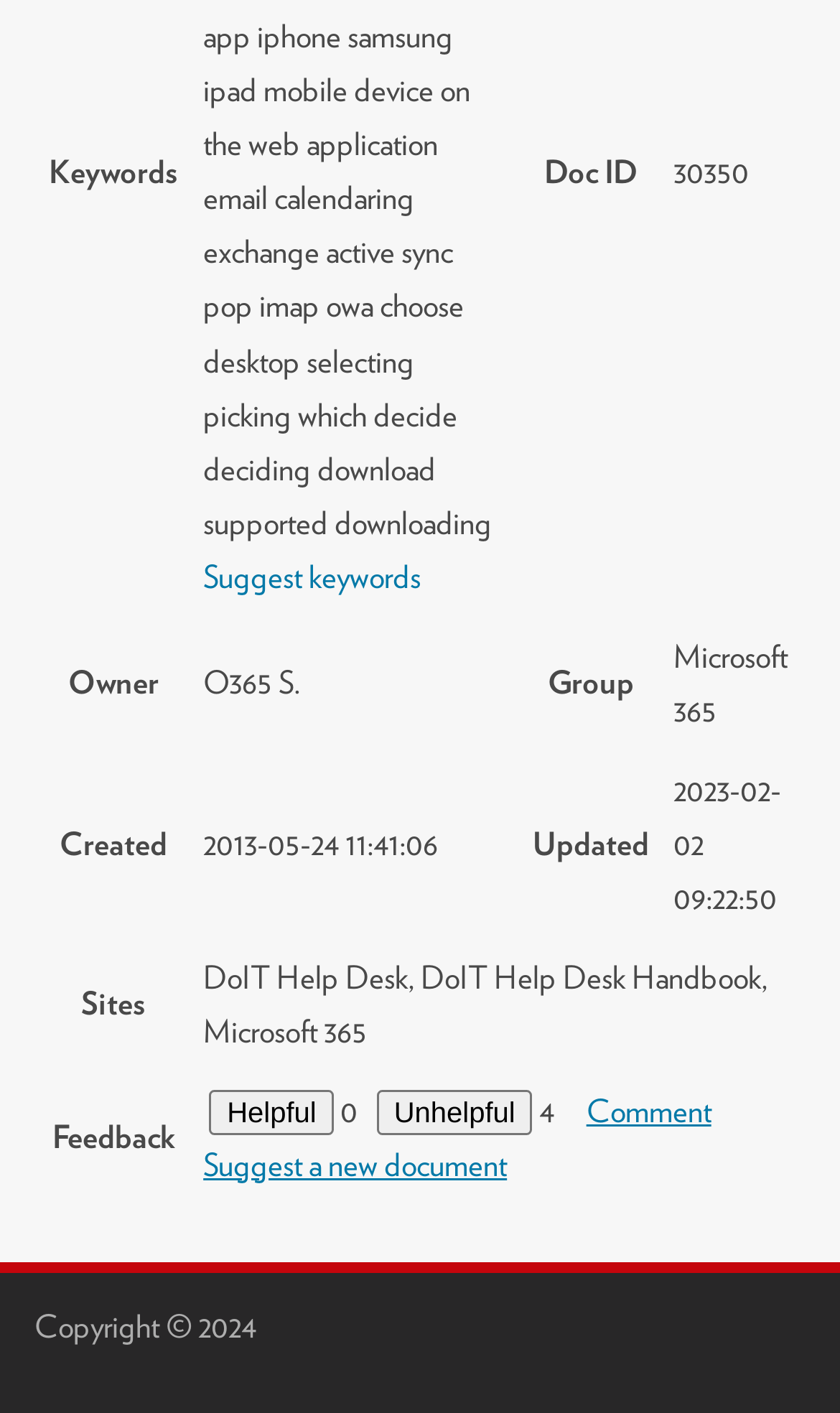How many people found the document unhelpful?
Based on the screenshot, provide a one-word or short-phrase response.

4